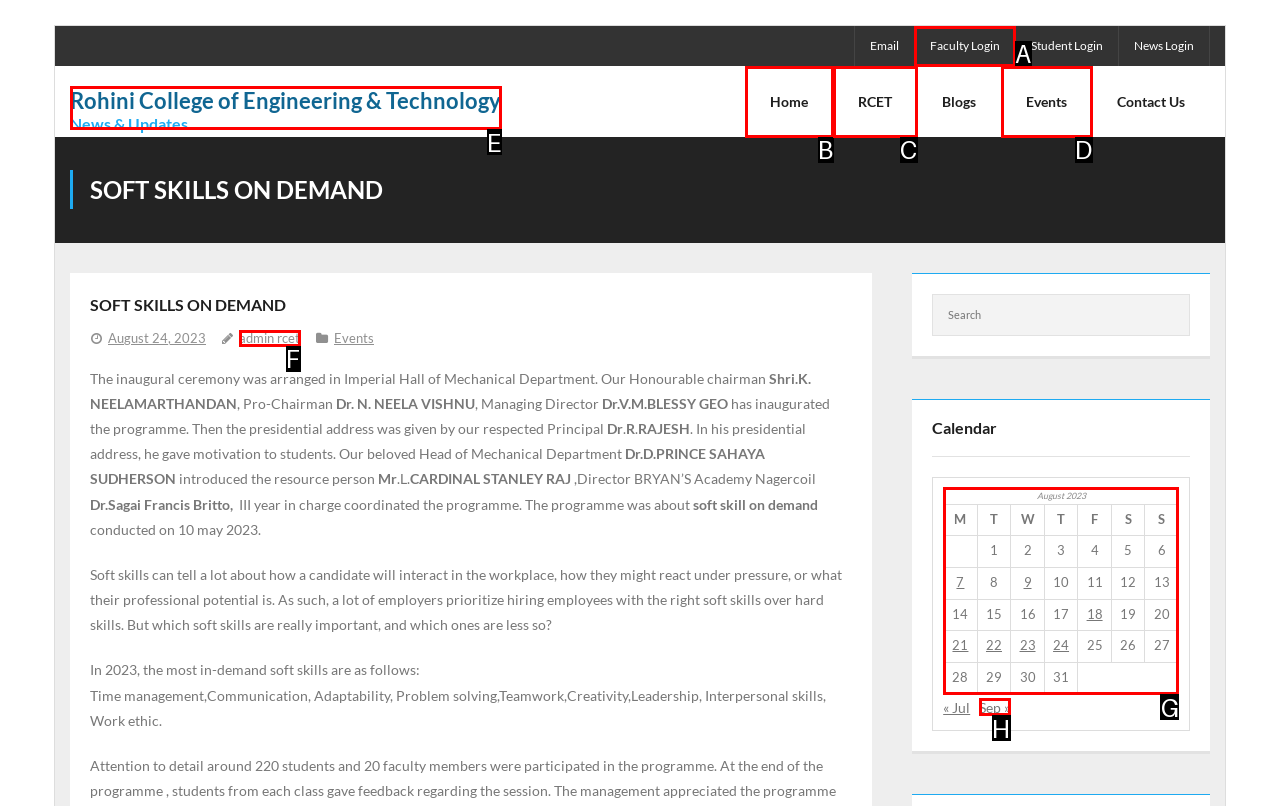To perform the task "View the calendar for August 2023", which UI element's letter should you select? Provide the letter directly.

G